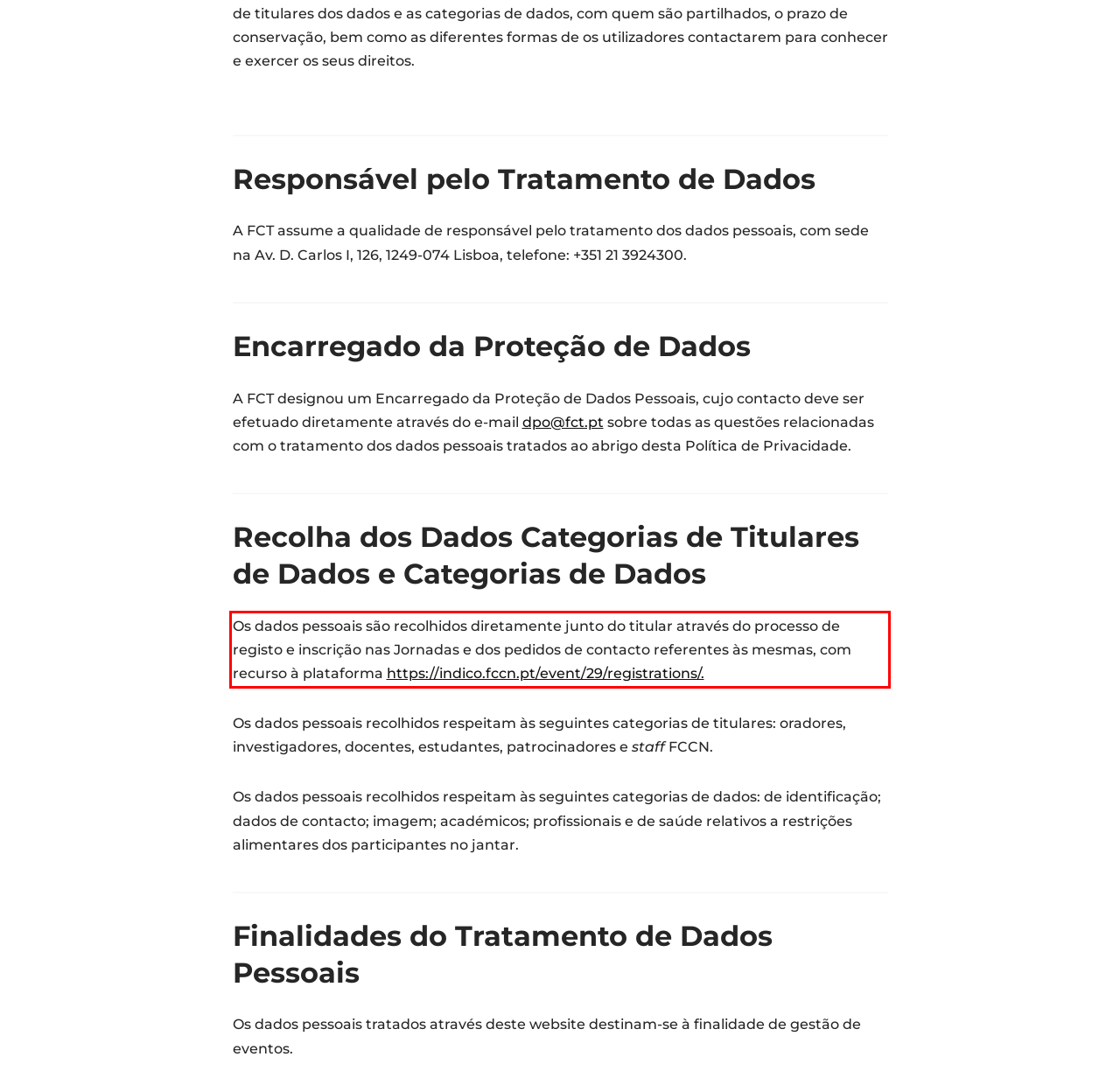Using the webpage screenshot, recognize and capture the text within the red bounding box.

Os dados pessoais são recolhidos diretamente junto do titular através do processo de registo e inscrição nas Jornadas e dos pedidos de contacto referentes às mesmas, com recurso à plataforma https://indico.fccn.pt/event/29/registrations/.